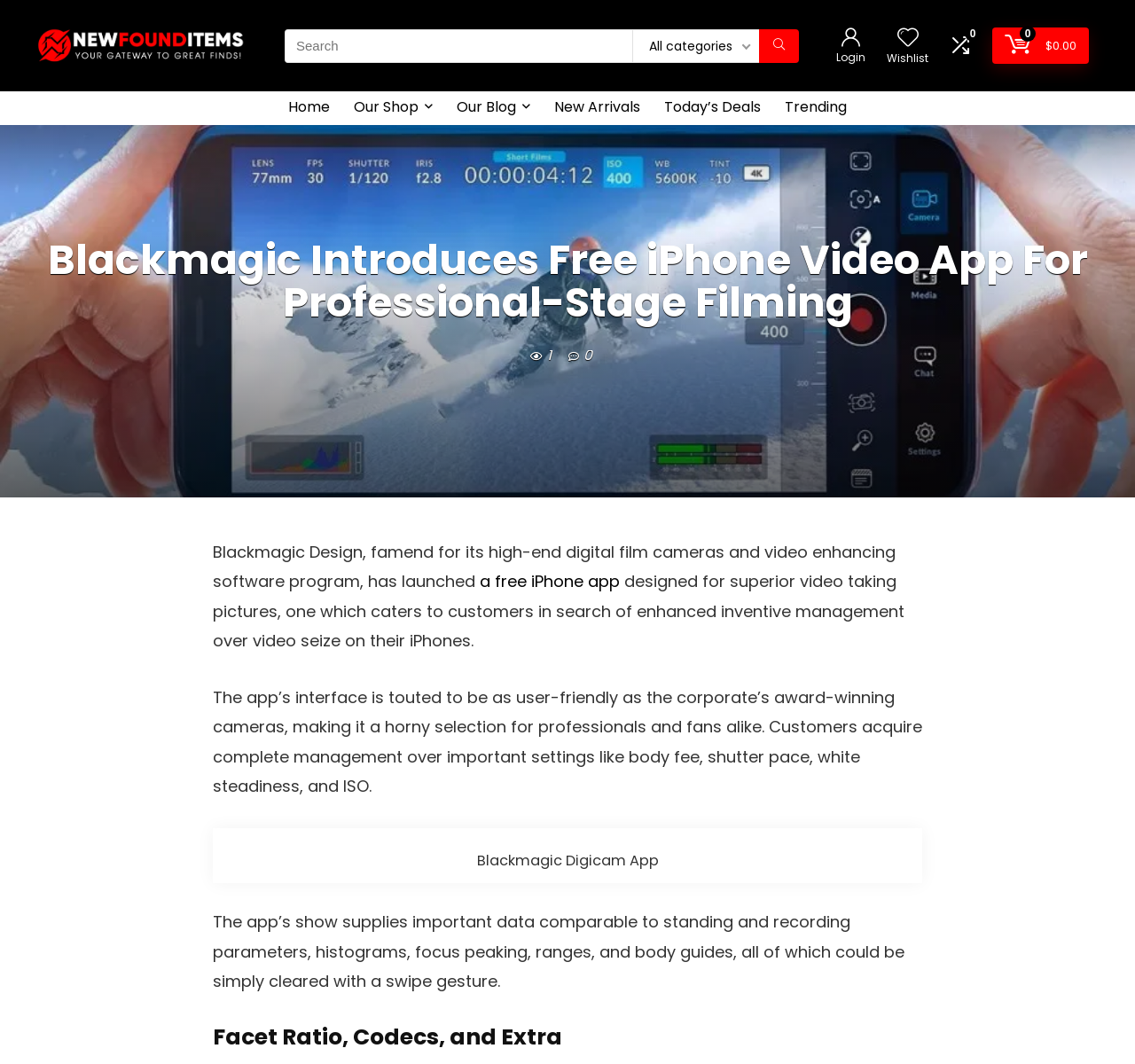Please identify the bounding box coordinates of where to click in order to follow the instruction: "Search for something".

[0.251, 0.027, 0.557, 0.059]